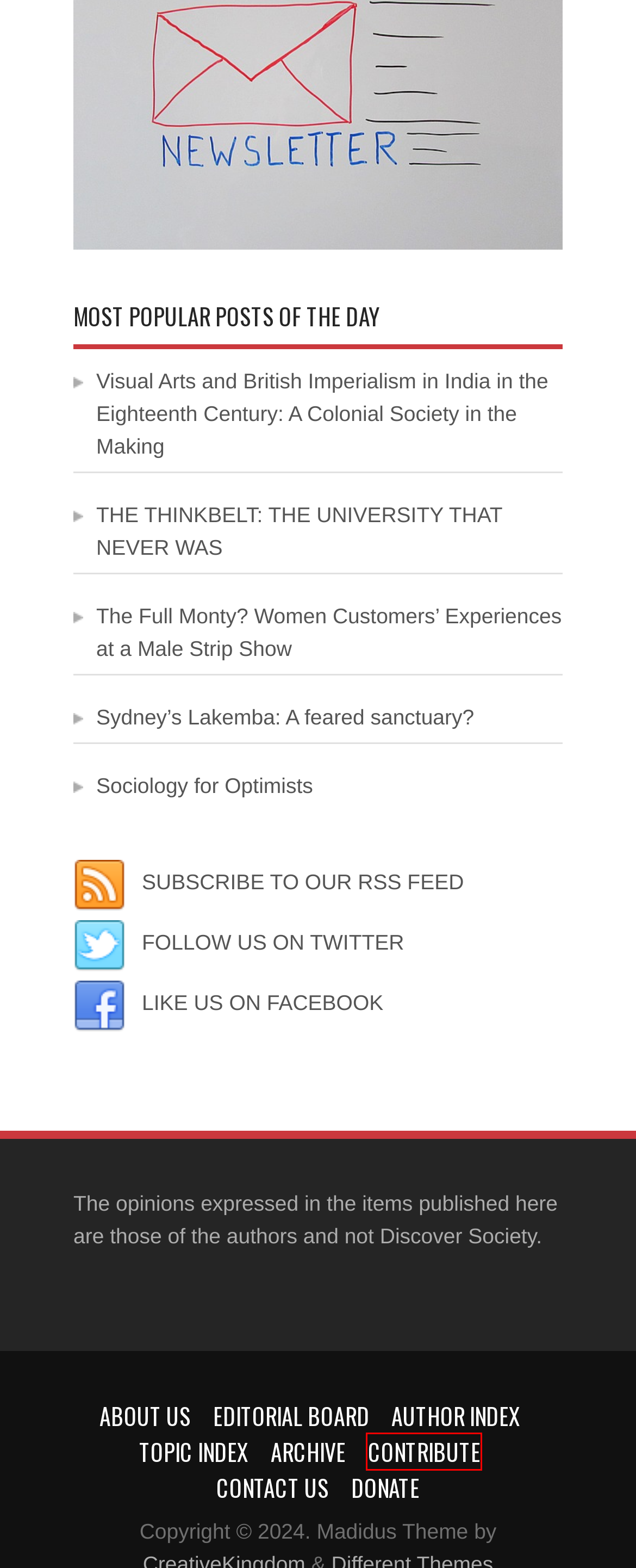You are looking at a screenshot of a webpage with a red bounding box around an element. Determine the best matching webpage description for the new webpage resulting from clicking the element in the red bounding box. Here are the descriptions:
A. The Full Monty? Women Customers’ Experiences at a Male Strip Show | Discover Society
B. Sociology for Optimists | Discover Society
C. Topic Index | Measured – Factual – Critical
D. Contribute | Measured – Factual – Critical
E. Donate | Measured – Factual – Critical
F. About Us | Measured – Factual – Critical
G. Archive | Measured – Factual – Critical
H. Contact Us | Measured – Factual – Critical

D